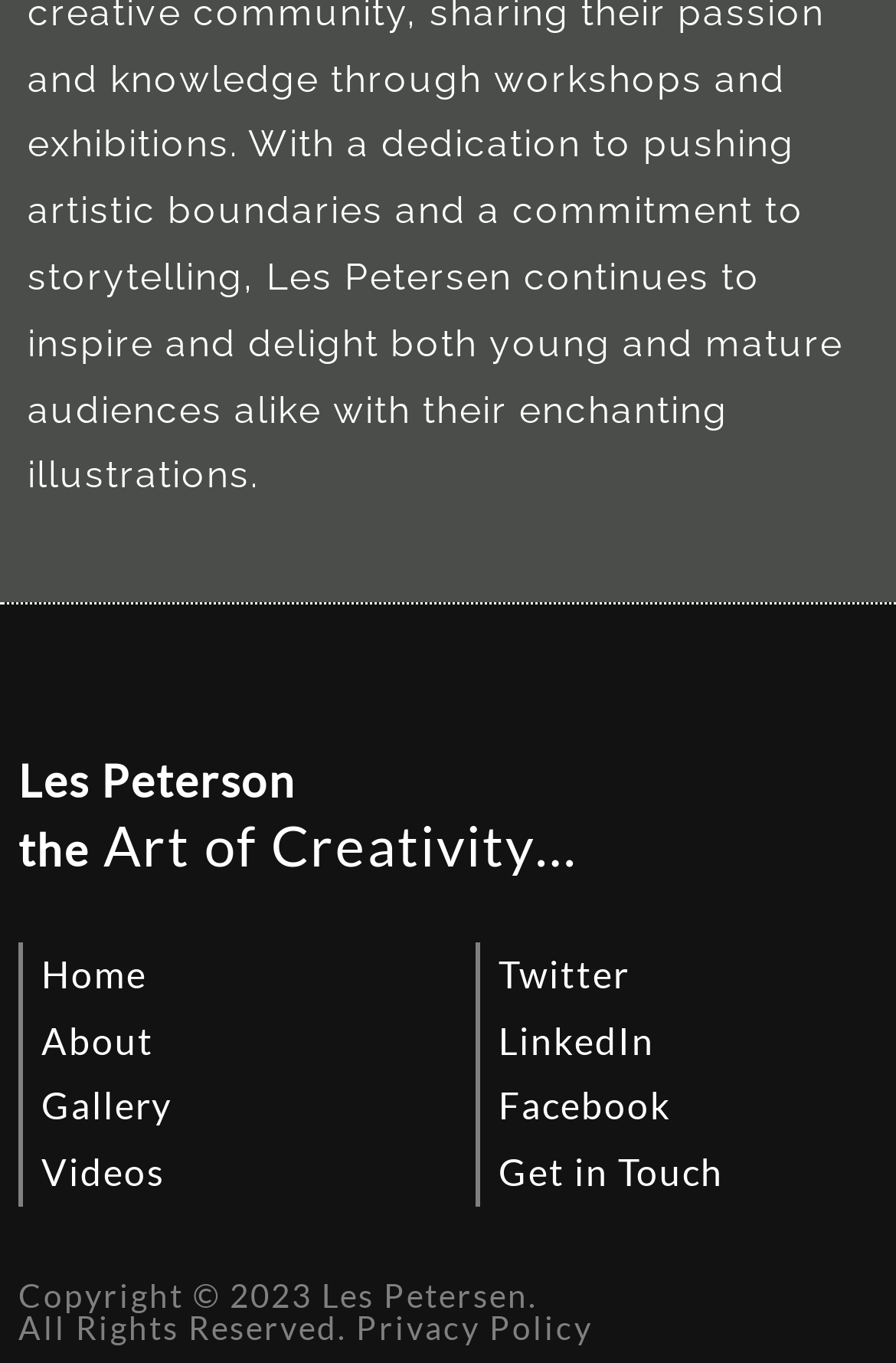Can you look at the image and give a comprehensive answer to the question:
What is the name of the person mentioned on the webpage?

The name 'Les Peterson' is mentioned on the webpage, which can be found in the StaticText element with the text 'Les Peterson' at the top of the page.